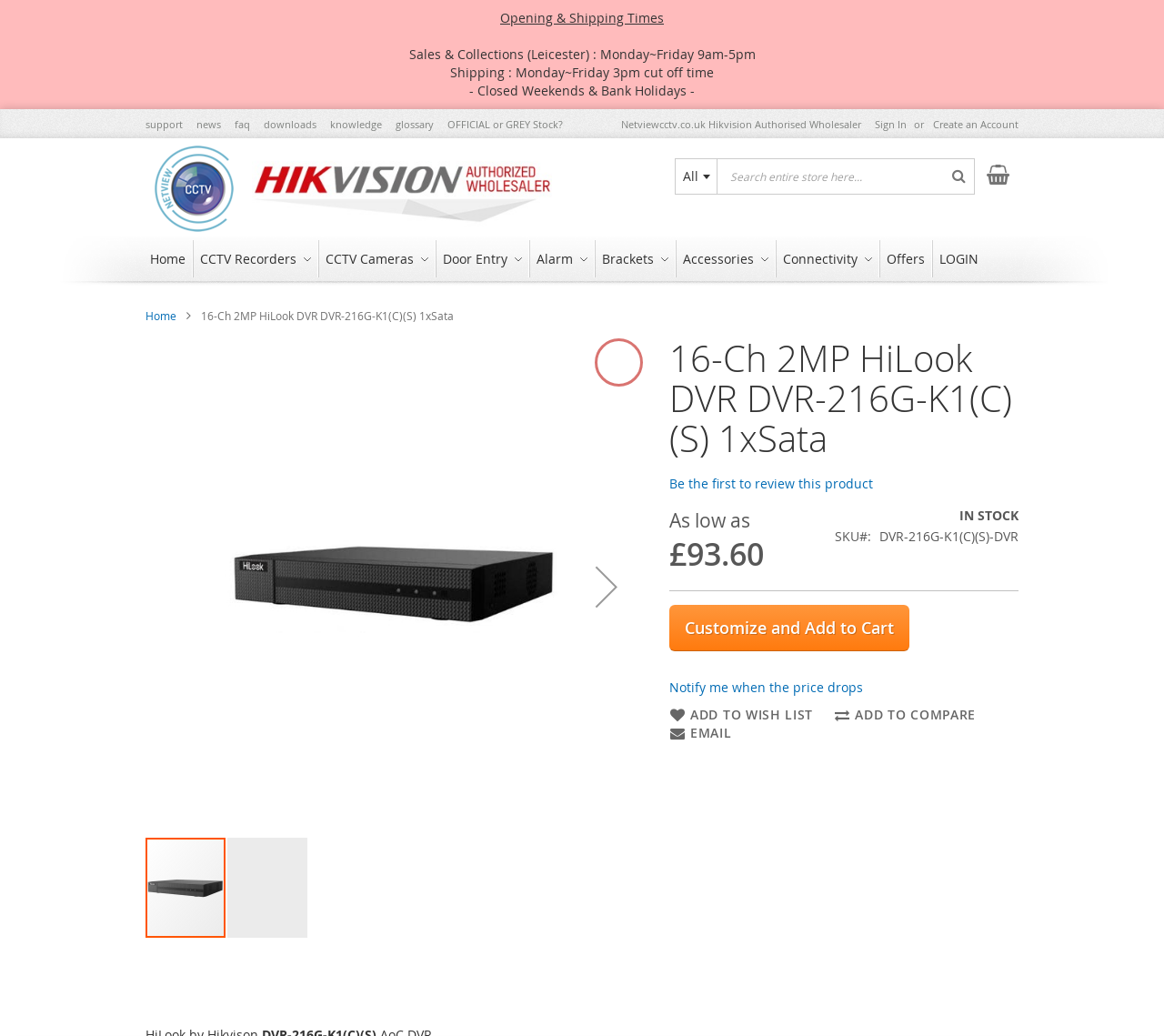Please identify the bounding box coordinates of the element I need to click to follow this instruction: "View cart".

[0.848, 0.155, 0.867, 0.181]